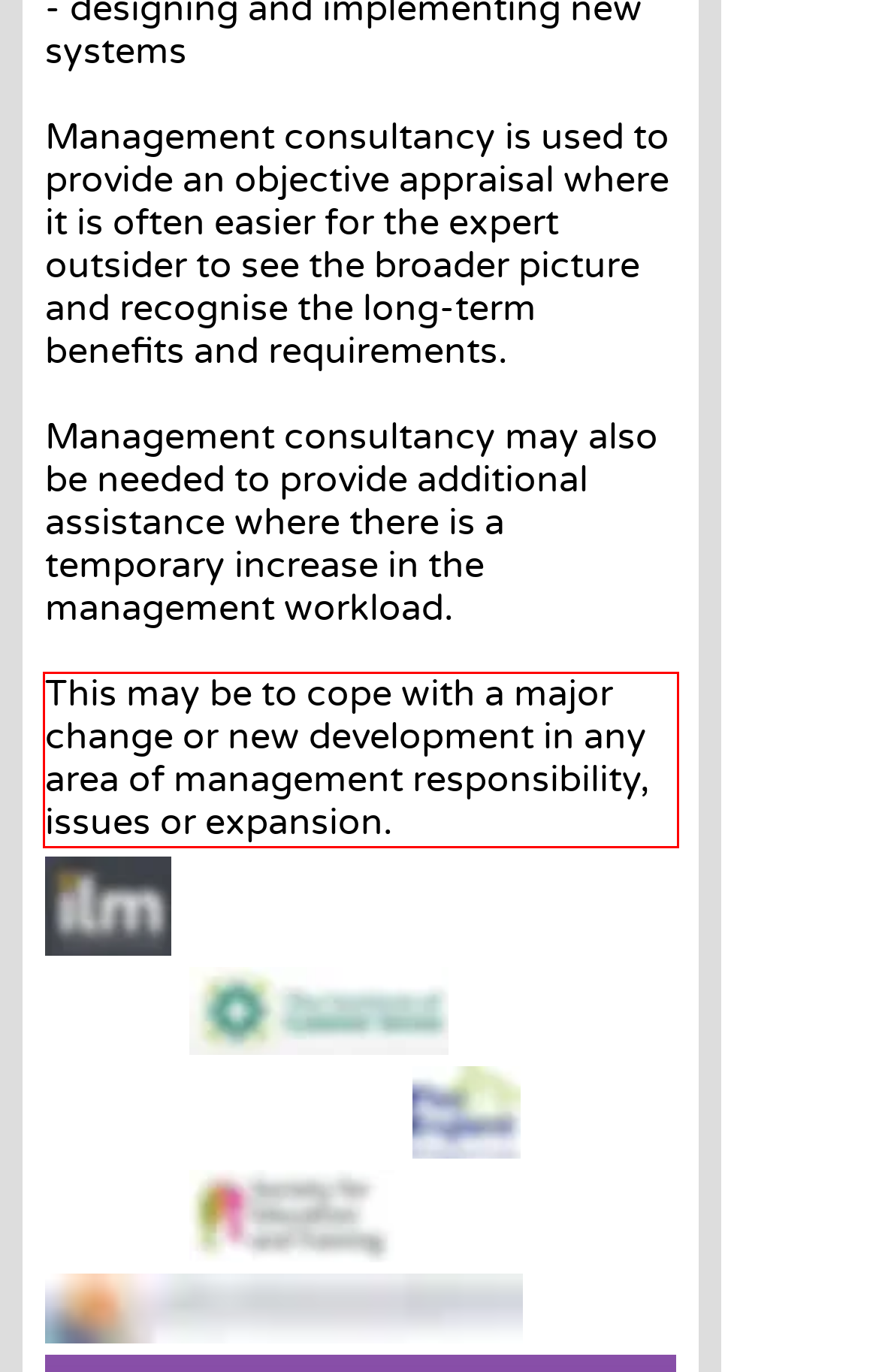Review the screenshot of the webpage and recognize the text inside the red rectangle bounding box. Provide the extracted text content.

This may be to cope with a major change or new development in any area of management responsibility, issues or expansion.